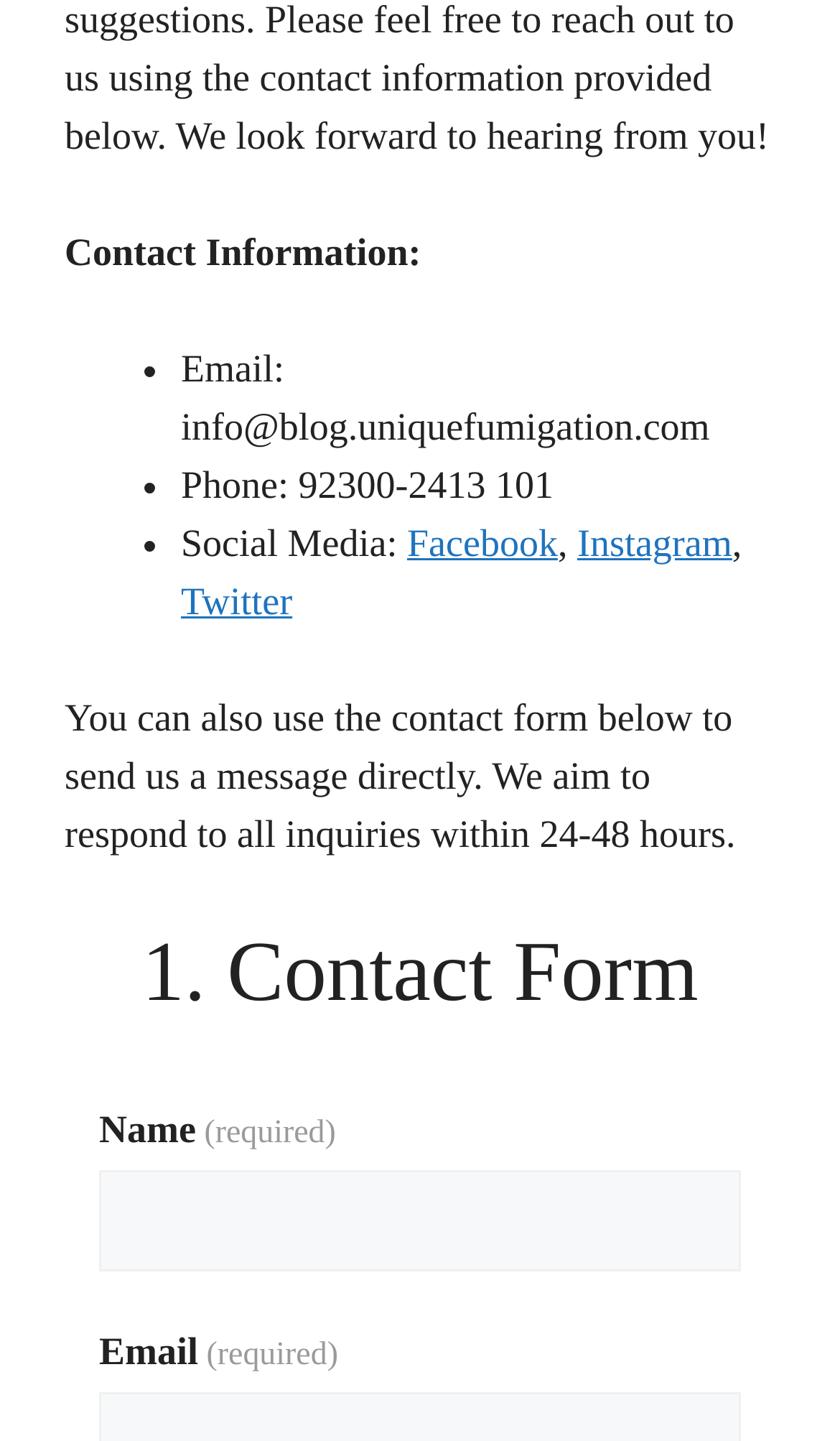What is the first field in the contact form?
Please give a detailed and elaborate answer to the question.

The contact form is located at the bottom of the webpage, and the first field is labeled as 'Name'. It is a required field, as indicated by the '(required)' text next to it.